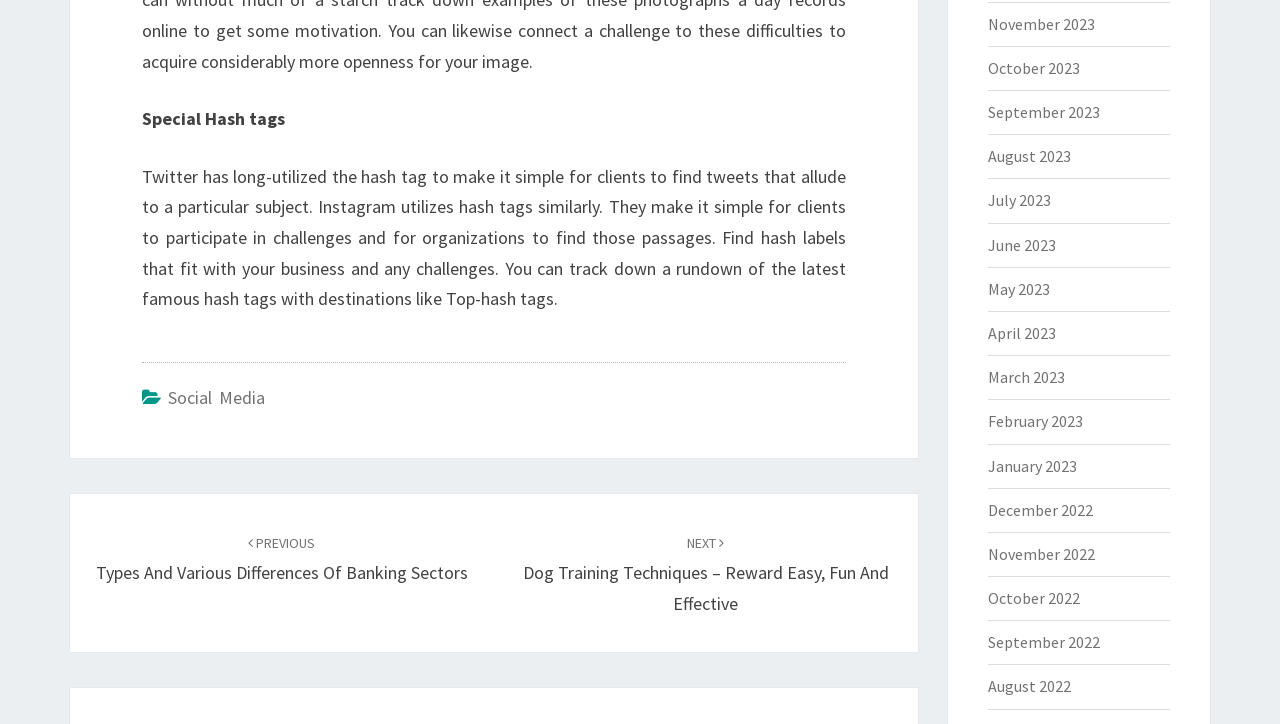Pinpoint the bounding box coordinates of the element you need to click to execute the following instruction: "Click on 'Social Media'". The bounding box should be represented by four float numbers between 0 and 1, in the format [left, top, right, bottom].

[0.131, 0.533, 0.207, 0.565]